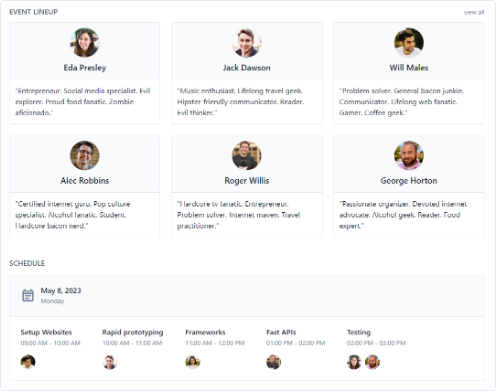Describe all the elements and aspects of the image comprehensively.

The image displays an event lineup for a conference or similar gathering, featuring a selection of presenters. Each presenter is highlighted with their name and a brief description of their background and expertise. From the top row, attendees can see:

- **Eda Presley**: Described as an "entrepreneur" and "social media specialist," highlighting her experience in food exploration.
- **Jack Dawson**: Identified as a "music enthusiast" who also specializes in communication and reading, presenting himself as hip and thoughtful.
- **Will Males**: Known as a "problem solver" and "general bacon junkie," he focuses on communication and enjoys coffee.

The second row features:

- **Alec Robbins**: Mentioned as a "certified internet guru" and a student with a strong passion for pop culture.
- **Roger Willis**: Introduced as a passionate problem solver and traveler, emphasizing his extensive internet experience.
- **George Horton**: Characterized as an "passionate organizer" and "devoted internet advocate," with a keen interest in food.

Below the lineup, there is a schedule for **May 8, 2023**, listing sessions such as "Setup Websites," "Rapid Prototyping," and "Frameworks," along with their respective times. This organized layout is designed to provide event attendees with a clear overview of who will be speaking and at what times, enhancing their overall experience at the event.